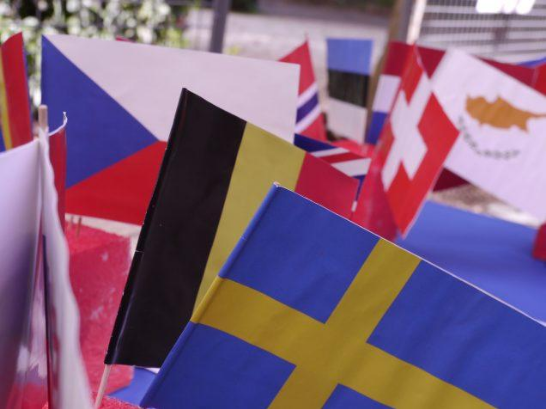What is the purpose of the Erasmus+ programme?
Relying on the image, give a concise answer in one word or a brief phrase.

International collaboration and mobility